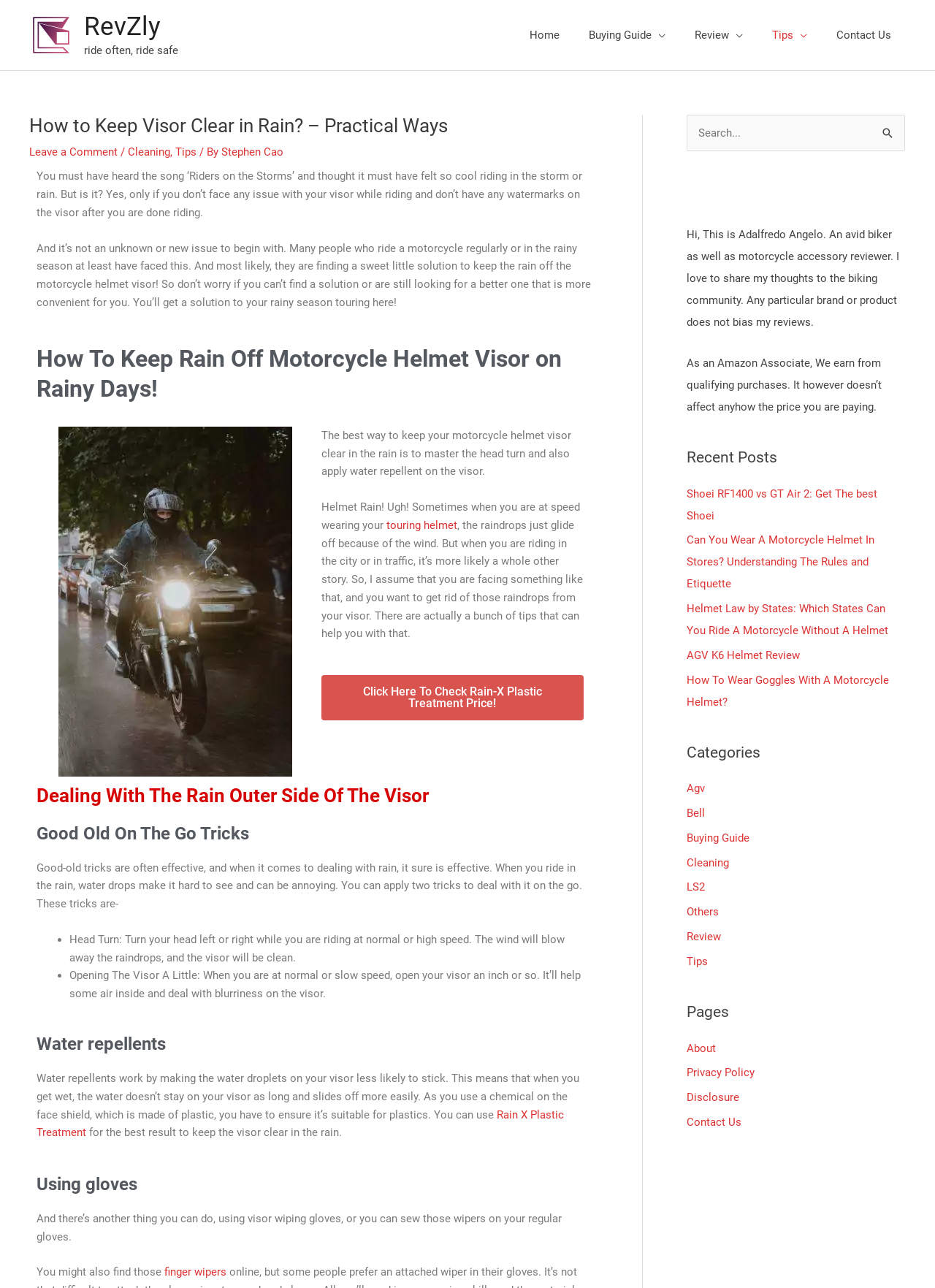What categories of content are available on the website?
Using the image as a reference, answer the question with a short word or phrase.

Agv, Bell, Buying Guide, etc.